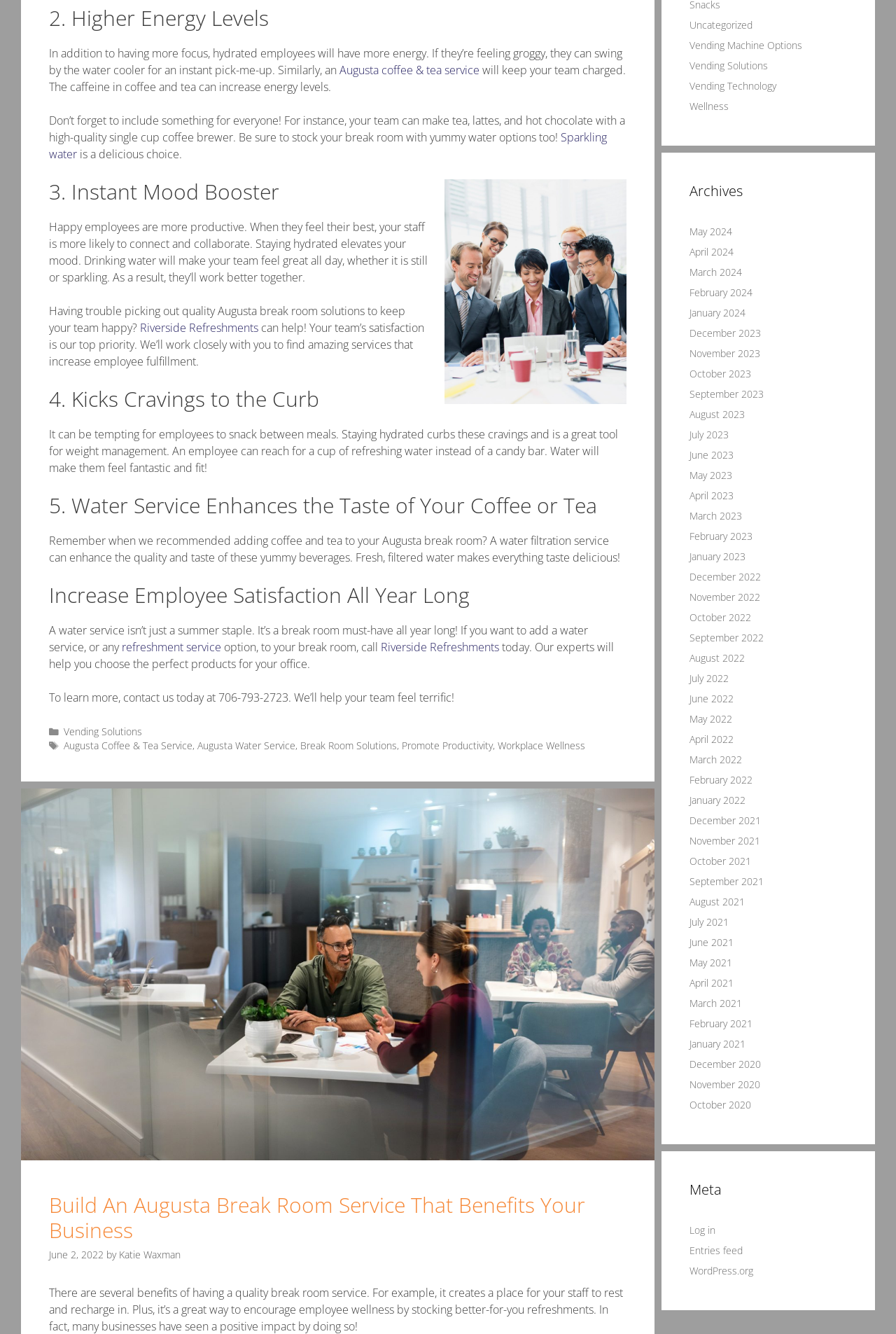Can you specify the bounding box coordinates for the region that should be clicked to fulfill this instruction: "view the Break Room Vending Service Augusta page".

[0.023, 0.861, 0.73, 0.872]